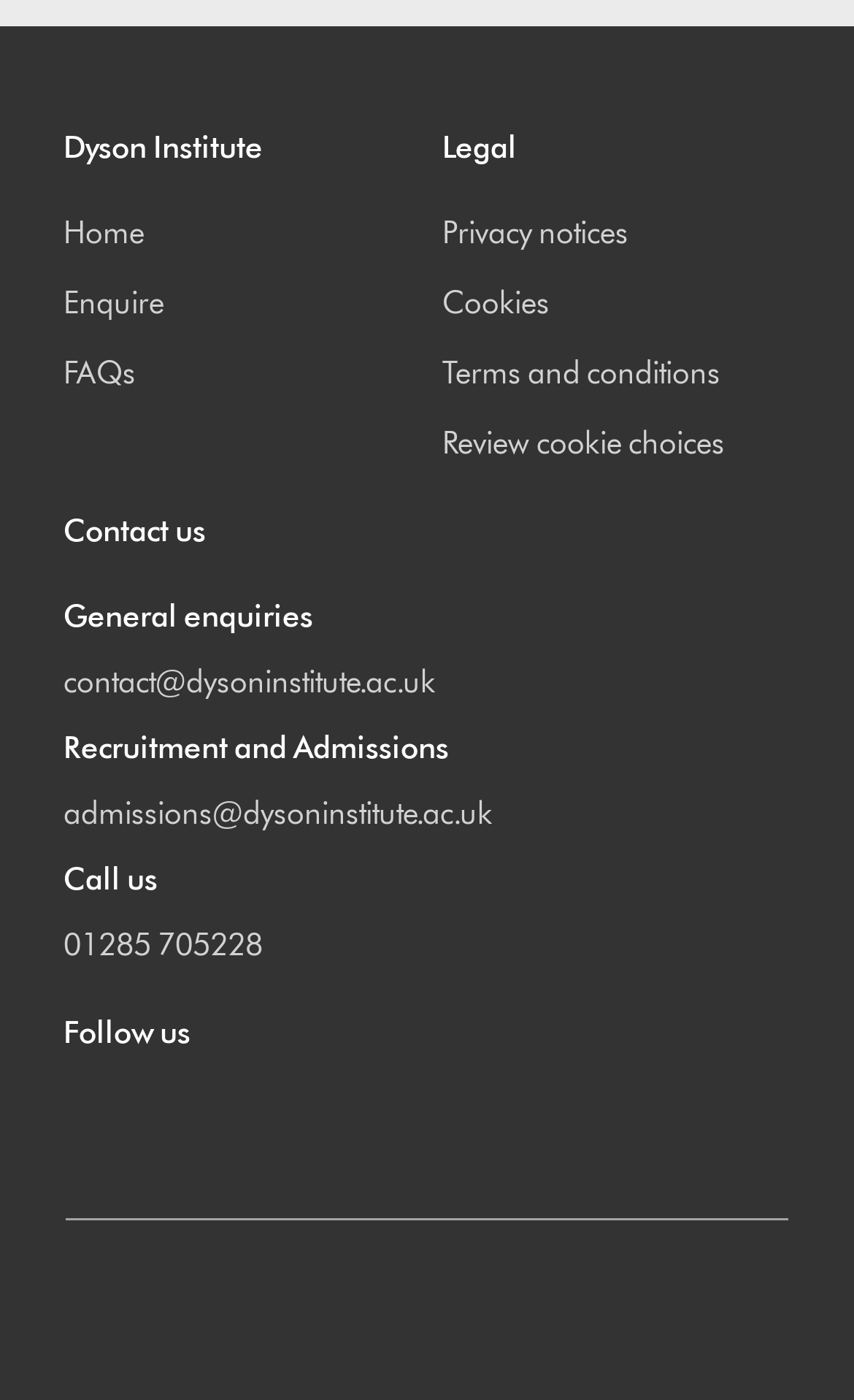How many links are there under 'Legal'?
Please utilize the information in the image to give a detailed response to the question.

I counted the number of link elements under the 'Legal' heading, which are 'Privacy notices', 'Cookies', 'Terms and conditions', and 'Review cookie choices'.